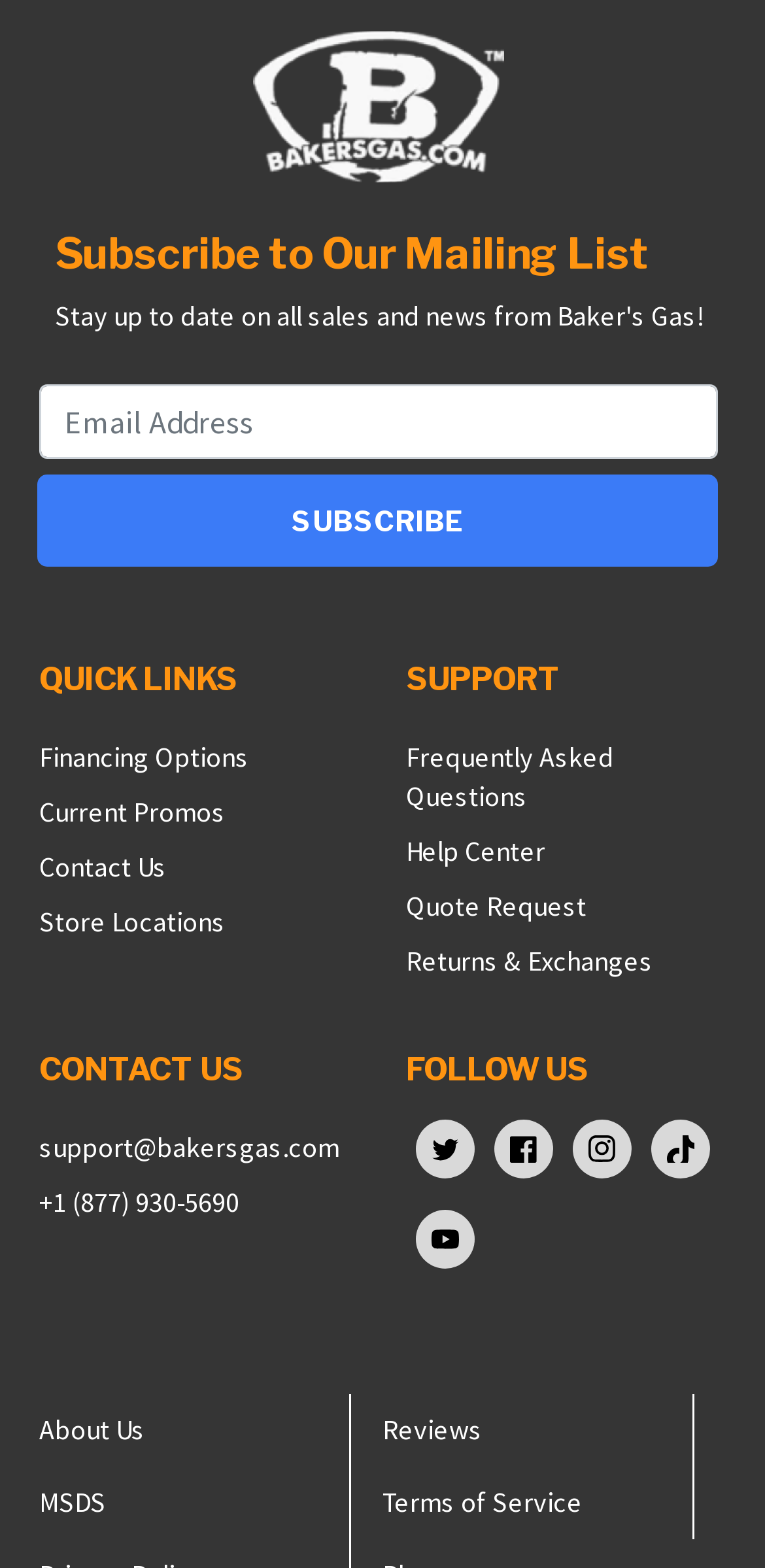What is the category of the 'Frequently Asked Questions' link?
Please ensure your answer is as detailed and informative as possible.

The 'Frequently Asked Questions' link is located under the 'SUPPORT' category, suggesting that it provides answers to common questions related to support or customer service.